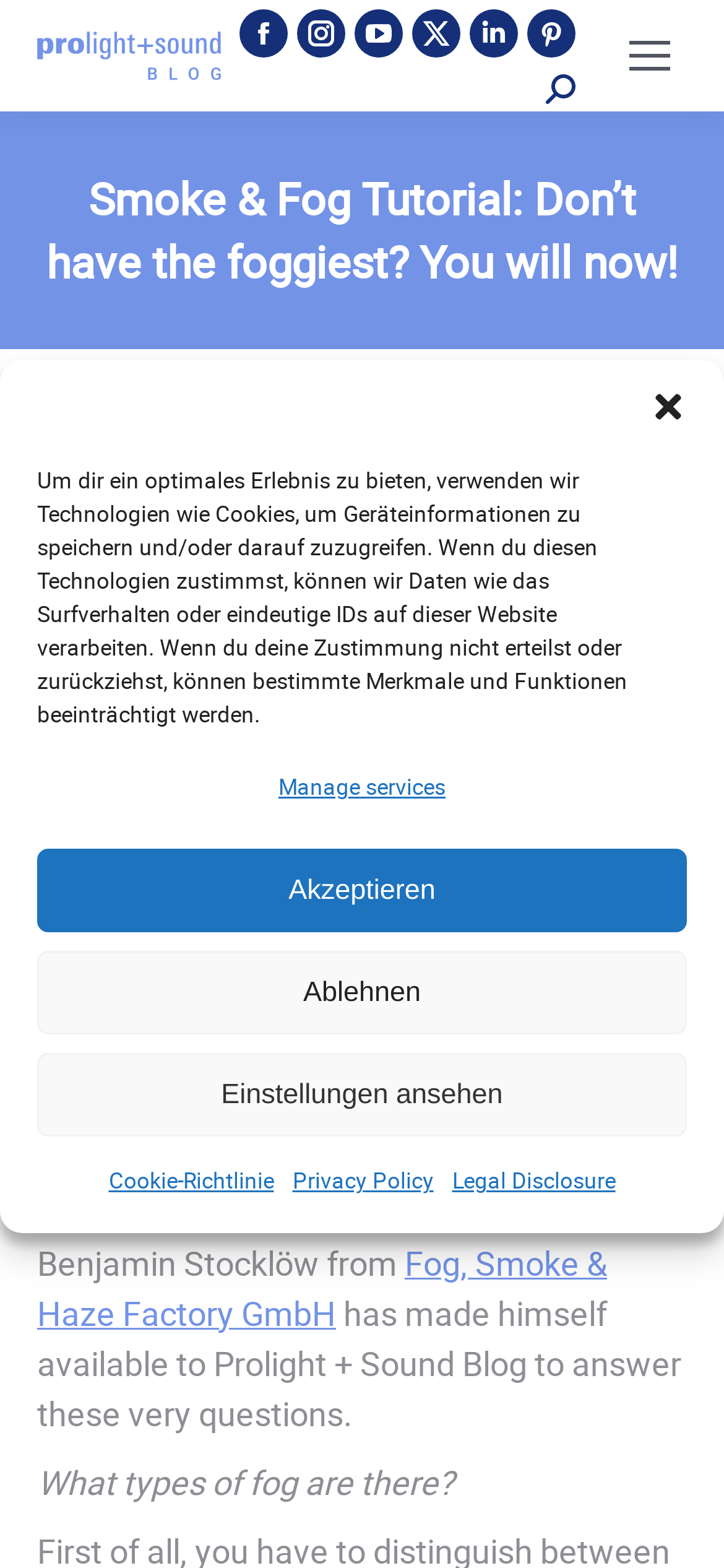Identify the bounding box for the UI element specified in this description: "HEAVEN'S RACE". The coordinates must be four float numbers between 0 and 1, formatted as [left, top, right, bottom].

None